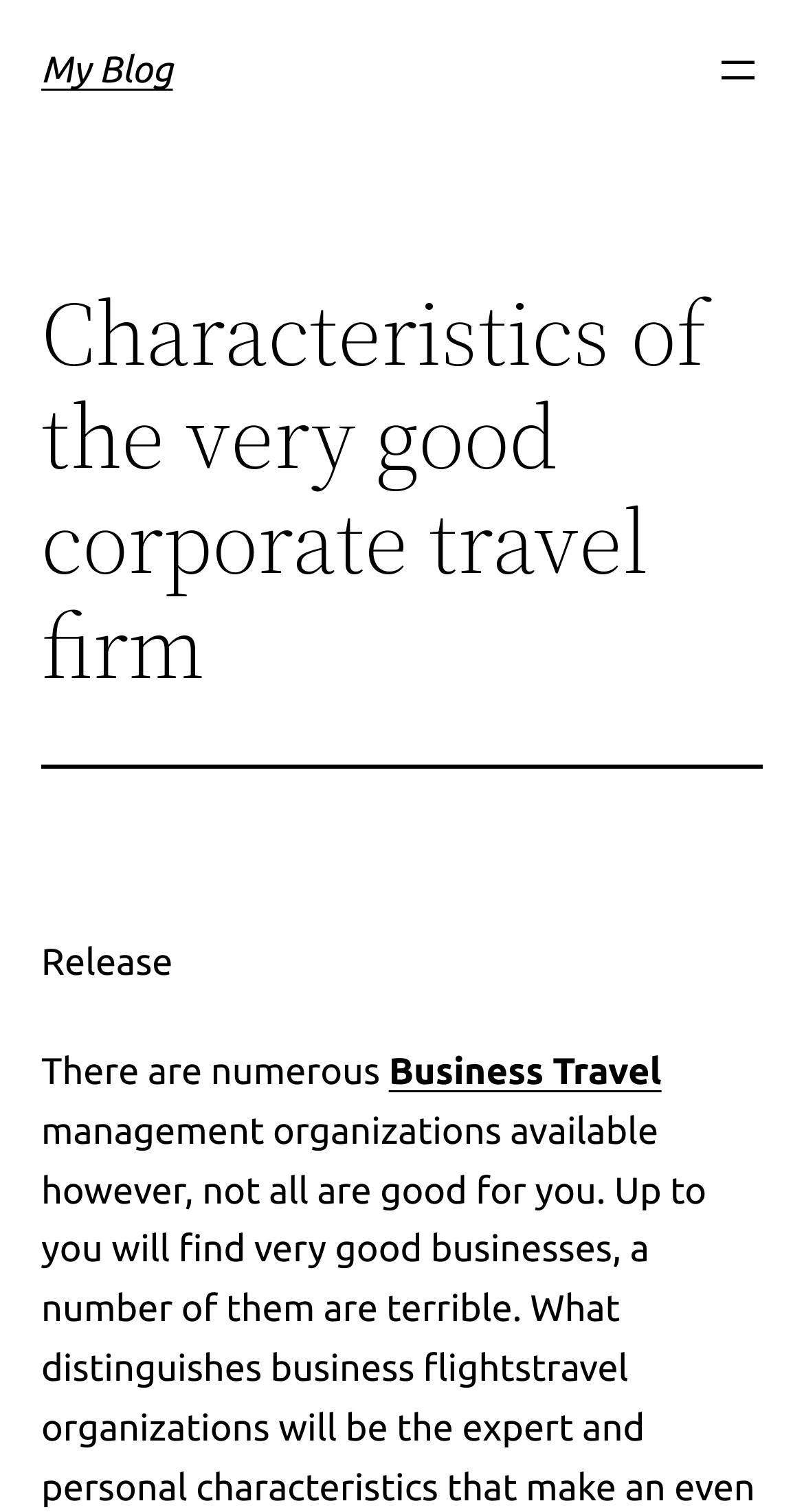What is the purpose of the button?
Give a one-word or short phrase answer based on the image.

Open menu